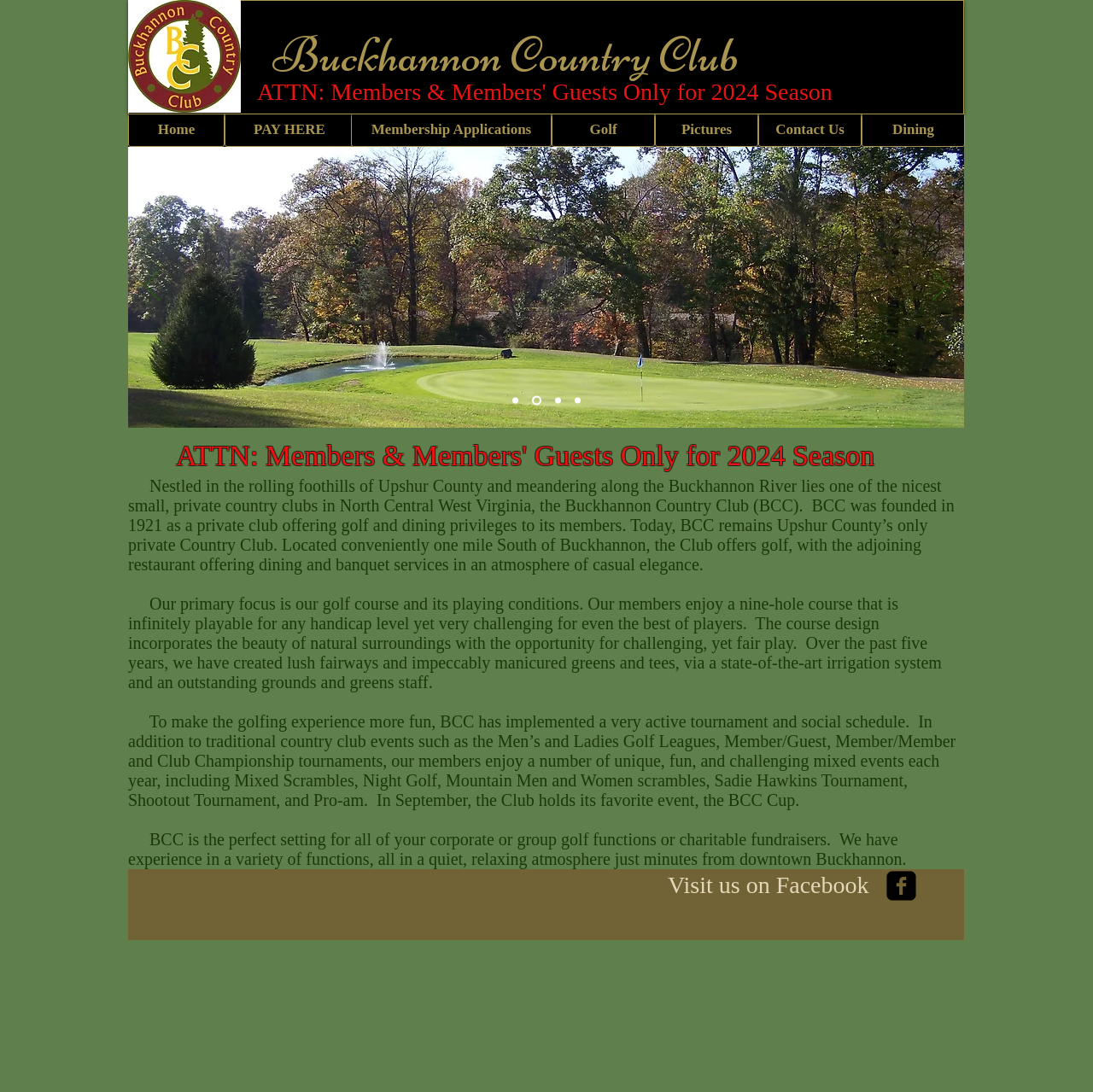What is the location of the country club?
Answer the question with a single word or phrase, referring to the image.

One mile South of Buckhannon